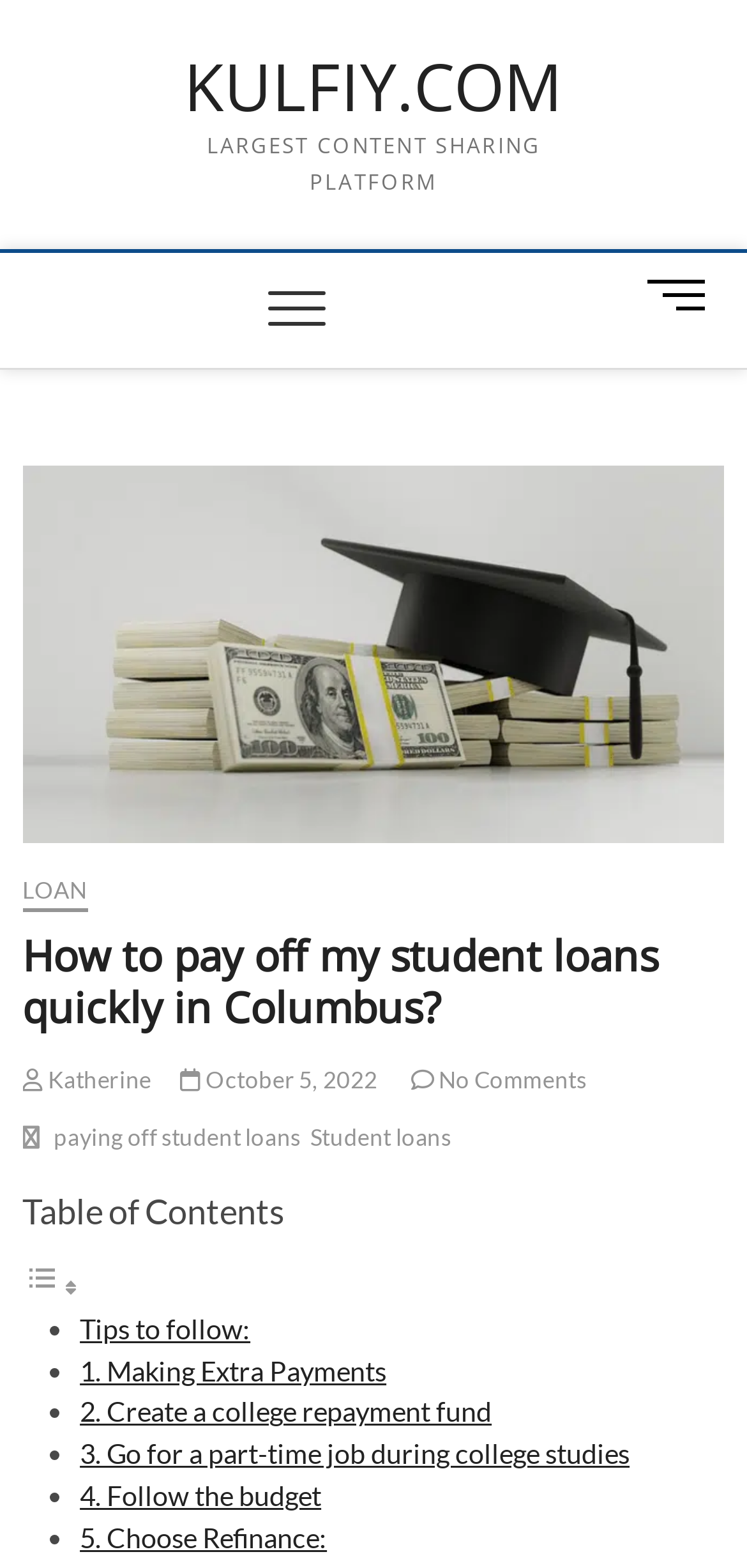Is there a table of contents on the webpage?
Carefully analyze the image and provide a detailed answer to the question.

The webpage has a section labeled 'Table of Contents' which suggests that the webpage has a table of contents. Additionally, there is a link to 'Toggle Table of Content' which further supports the presence of a table of contents.